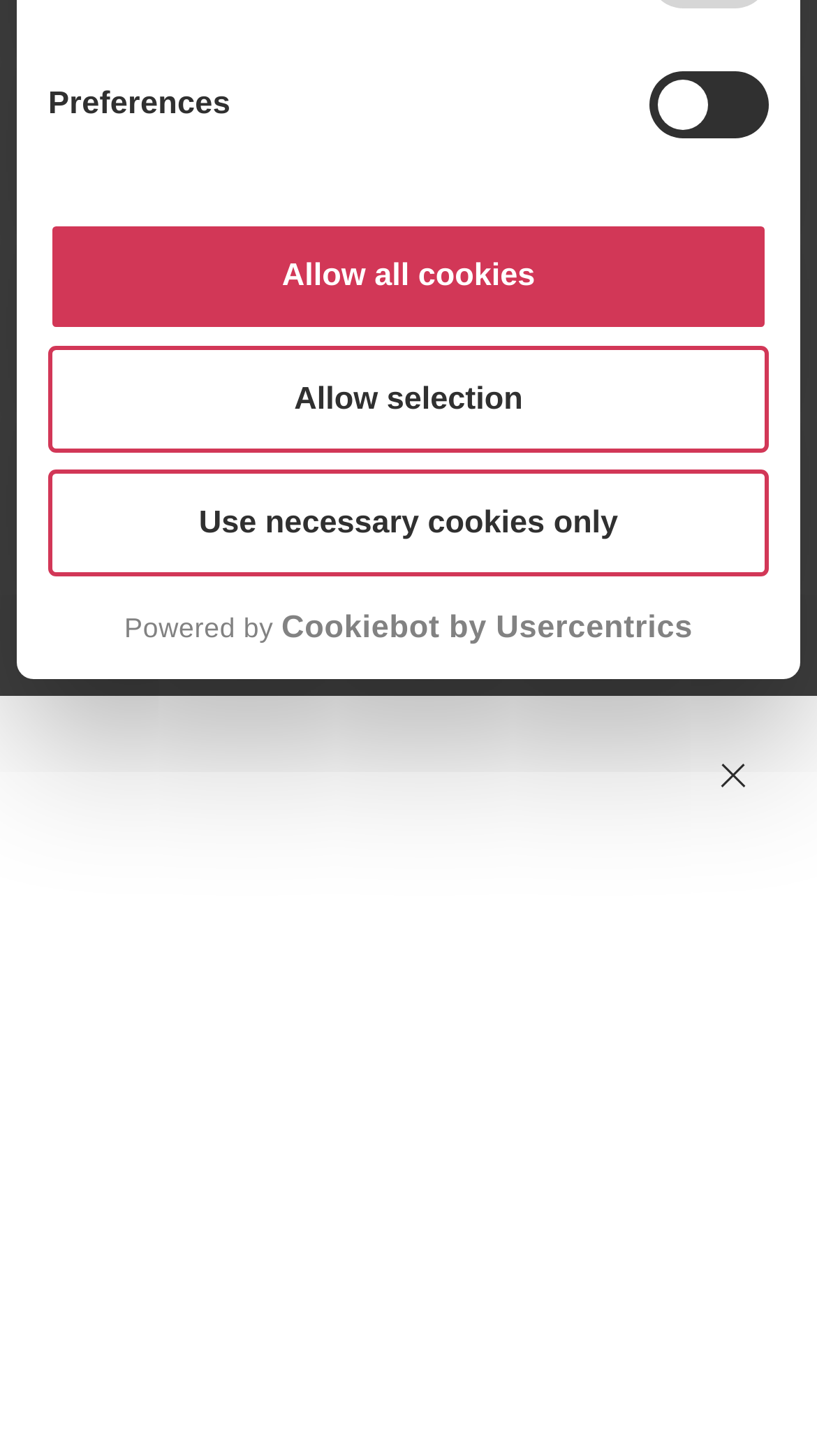Bounding box coordinates are specified in the format (top-left x, top-left y, bottom-right x, bottom-right y). All values are floating point numbers bounded between 0 and 1. Please provide the bounding box coordinate of the region this sentence describes: Powered by Cookiebot by Usercentrics

[0.059, 0.417, 0.941, 0.445]